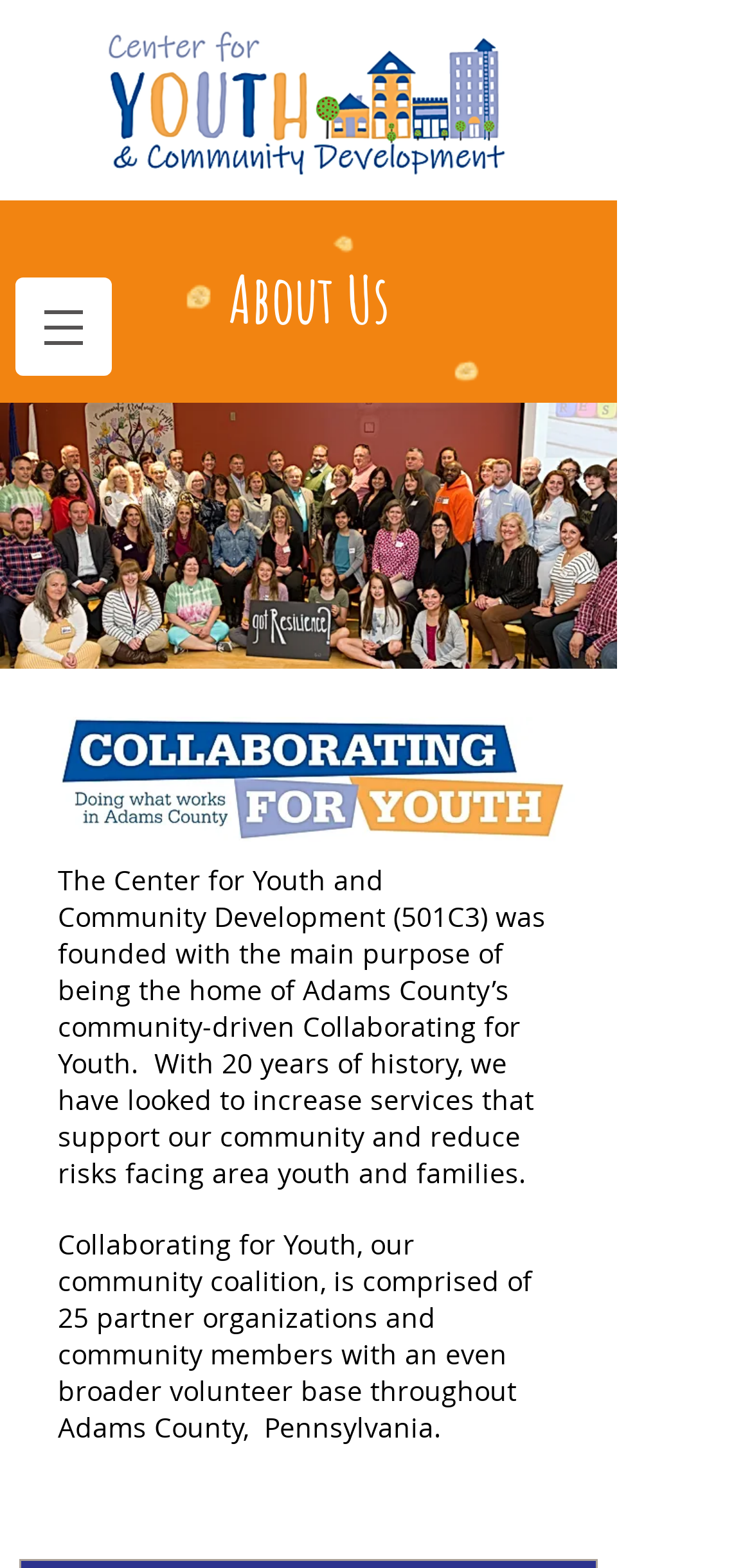Please find the bounding box coordinates (top-left x, top-left y, bottom-right x, bottom-right y) in the screenshot for the UI element described as follows: alt="national ramp logo"

None